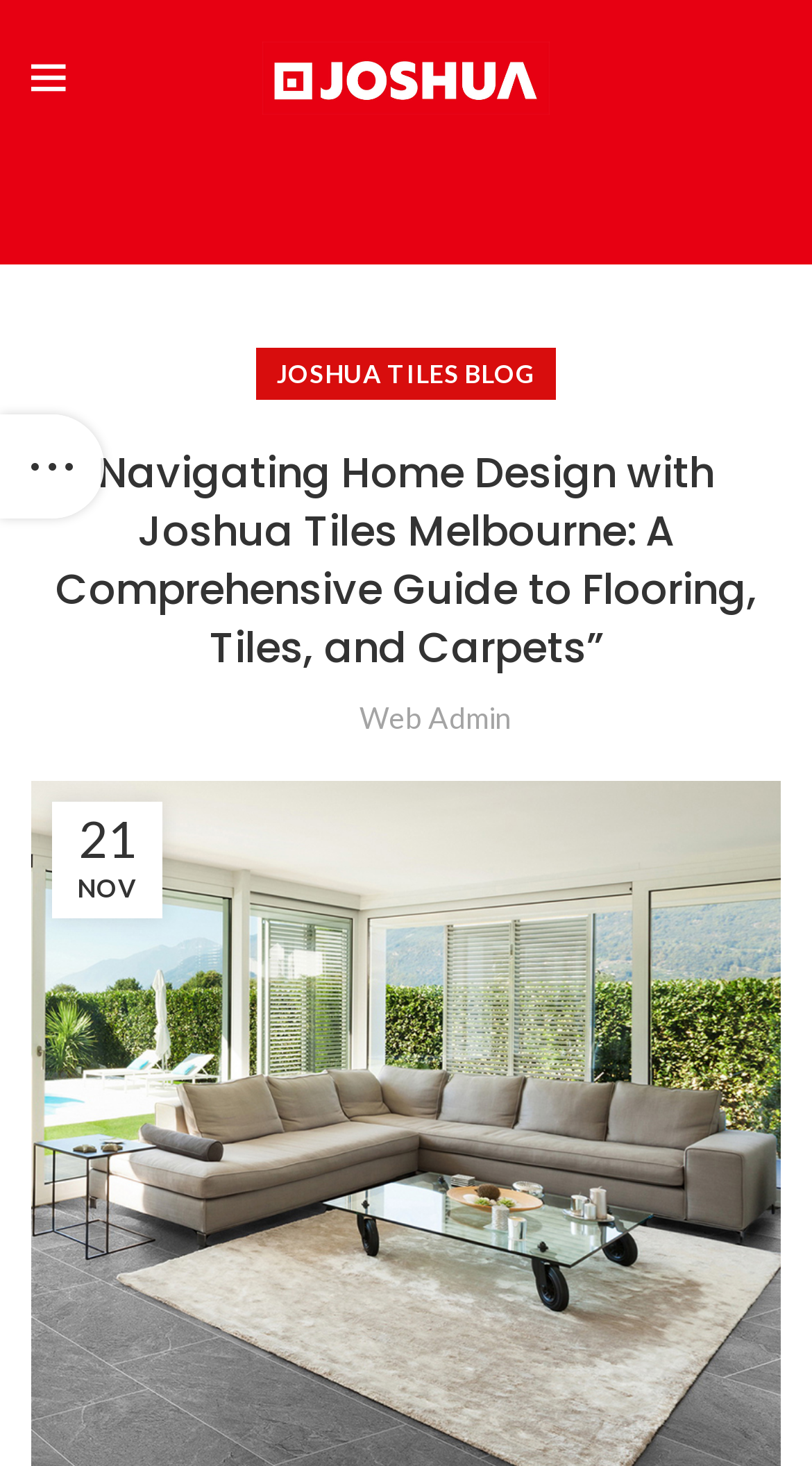What is the author of the blog post?
Using the screenshot, give a one-word or short phrase answer.

Web Admin